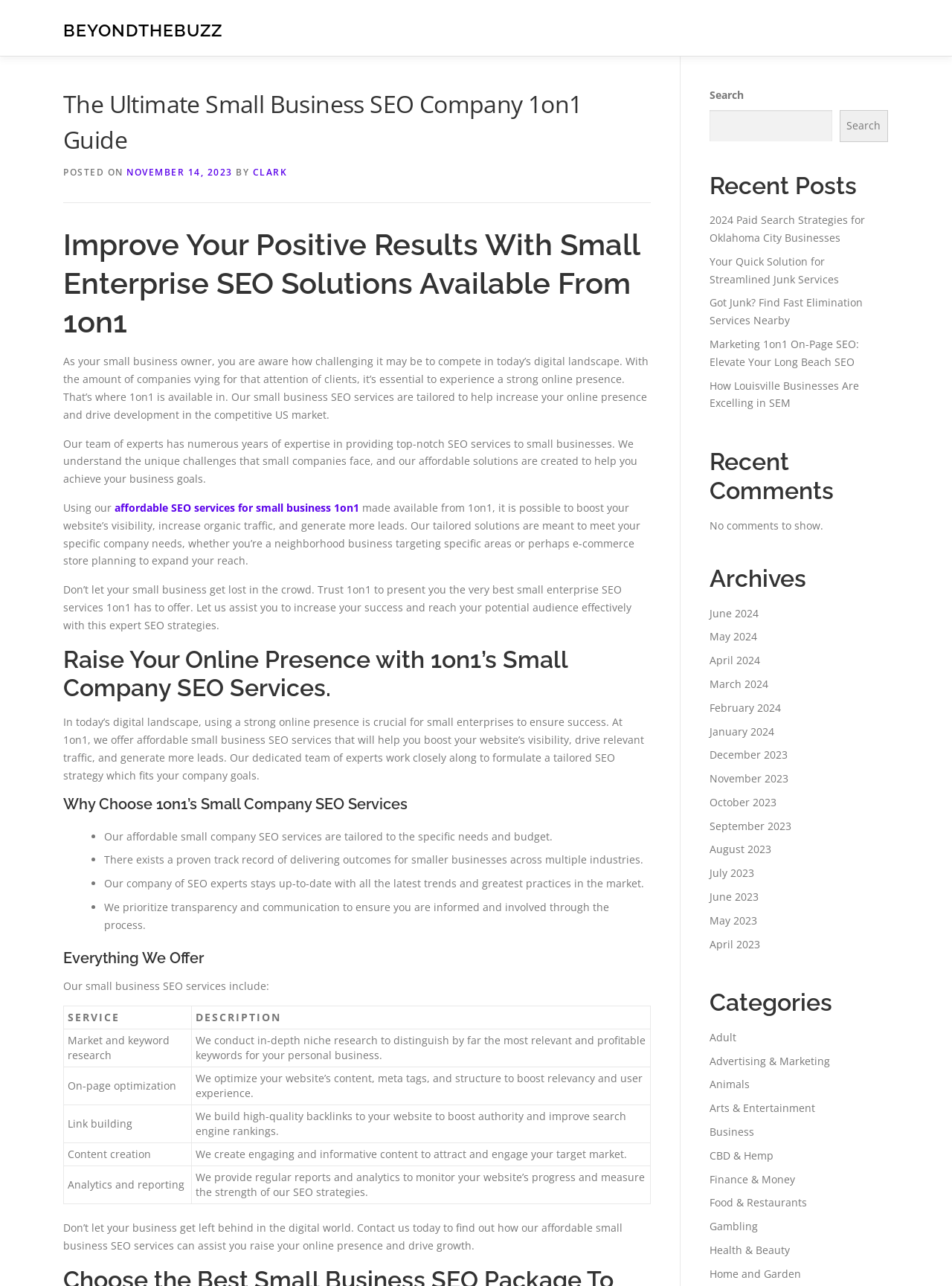Answer the following inquiry with a single word or phrase:
How often are analytics and reporting provided?

Regularly